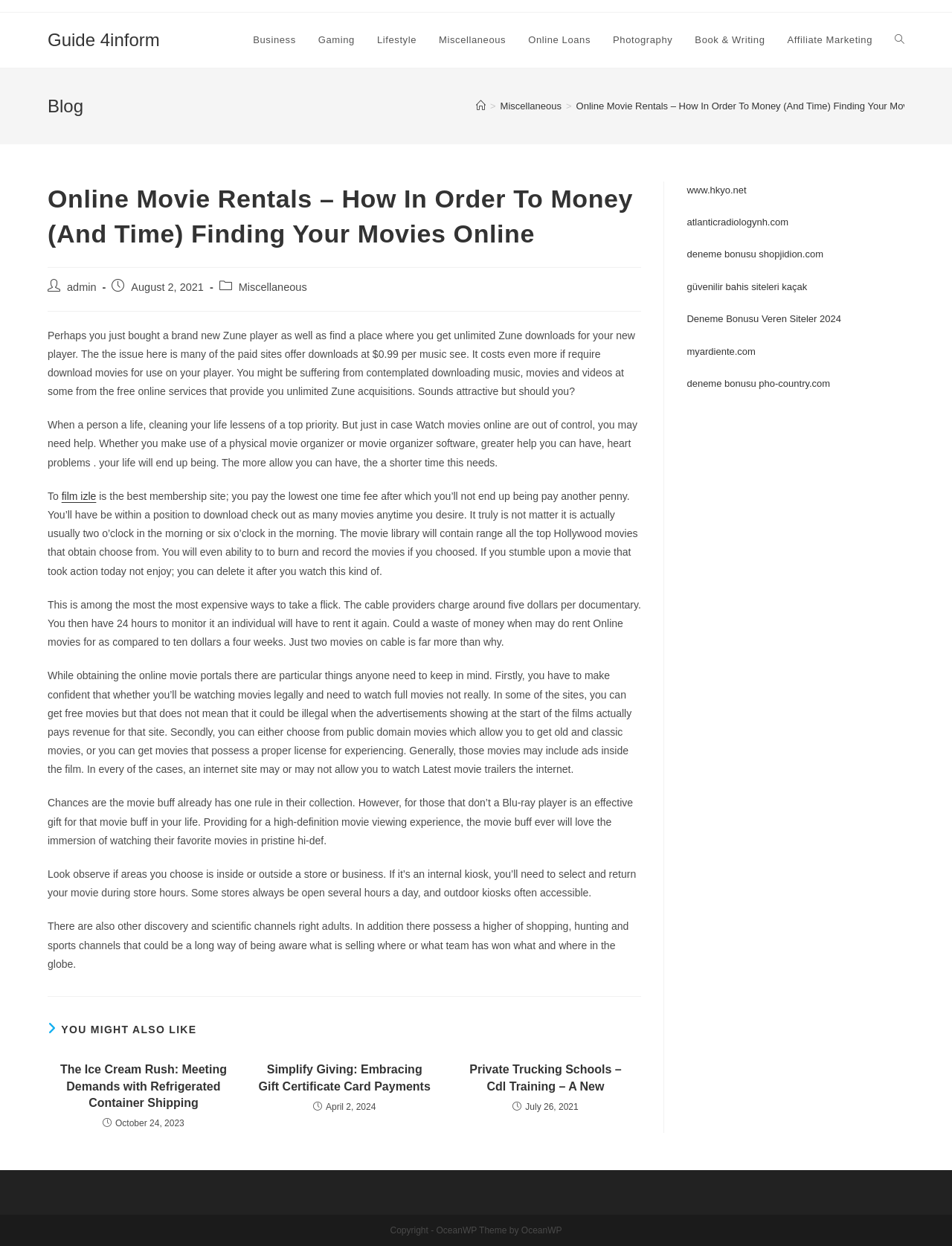Please determine the bounding box coordinates of the clickable area required to carry out the following instruction: "Click on the 'Miscellaneous' link". The coordinates must be four float numbers between 0 and 1, represented as [left, top, right, bottom].

[0.449, 0.01, 0.543, 0.054]